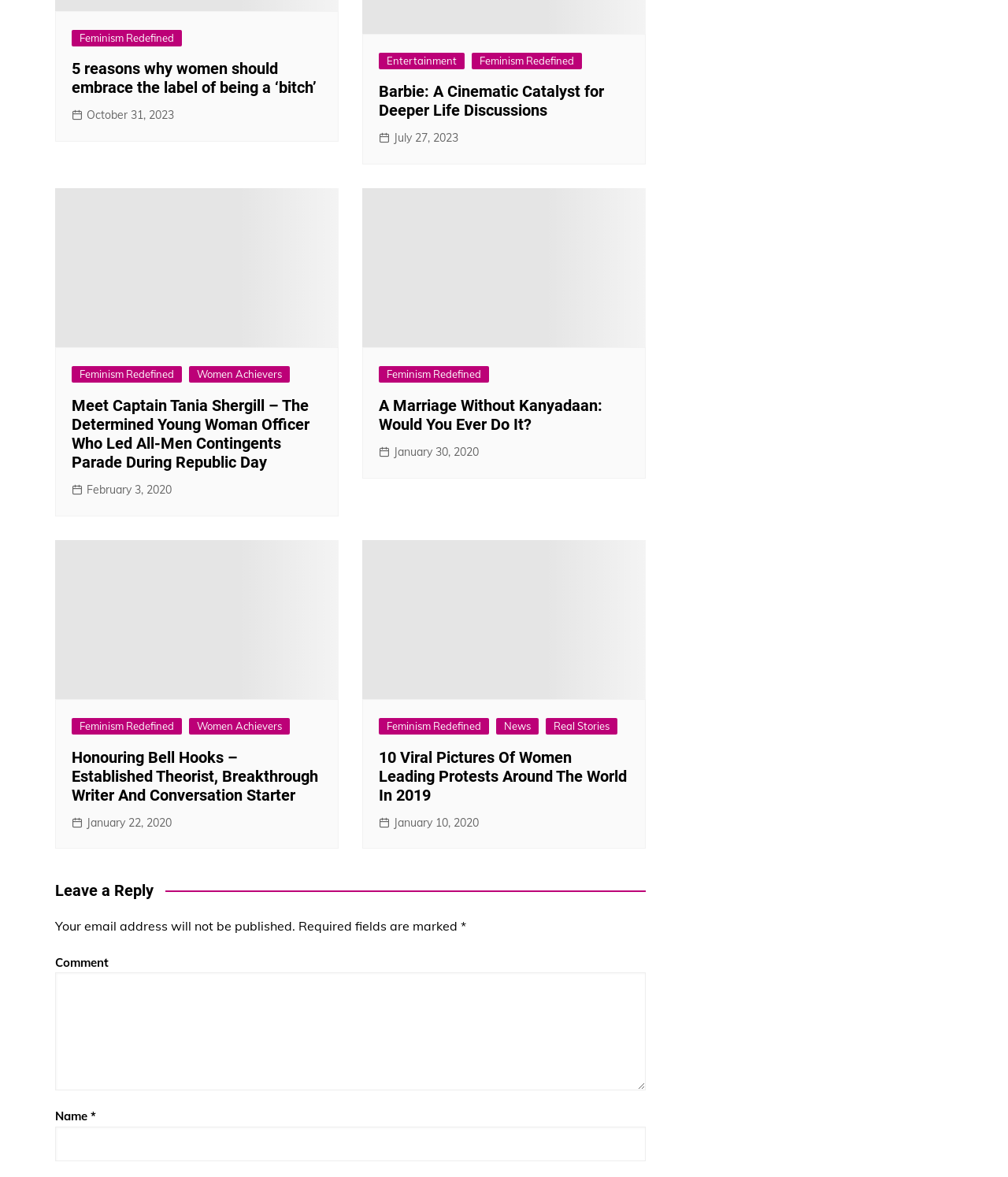Provide the bounding box coordinates of the HTML element this sentence describes: "parent_node: Name * name="author"".

[0.055, 0.957, 0.641, 0.987]